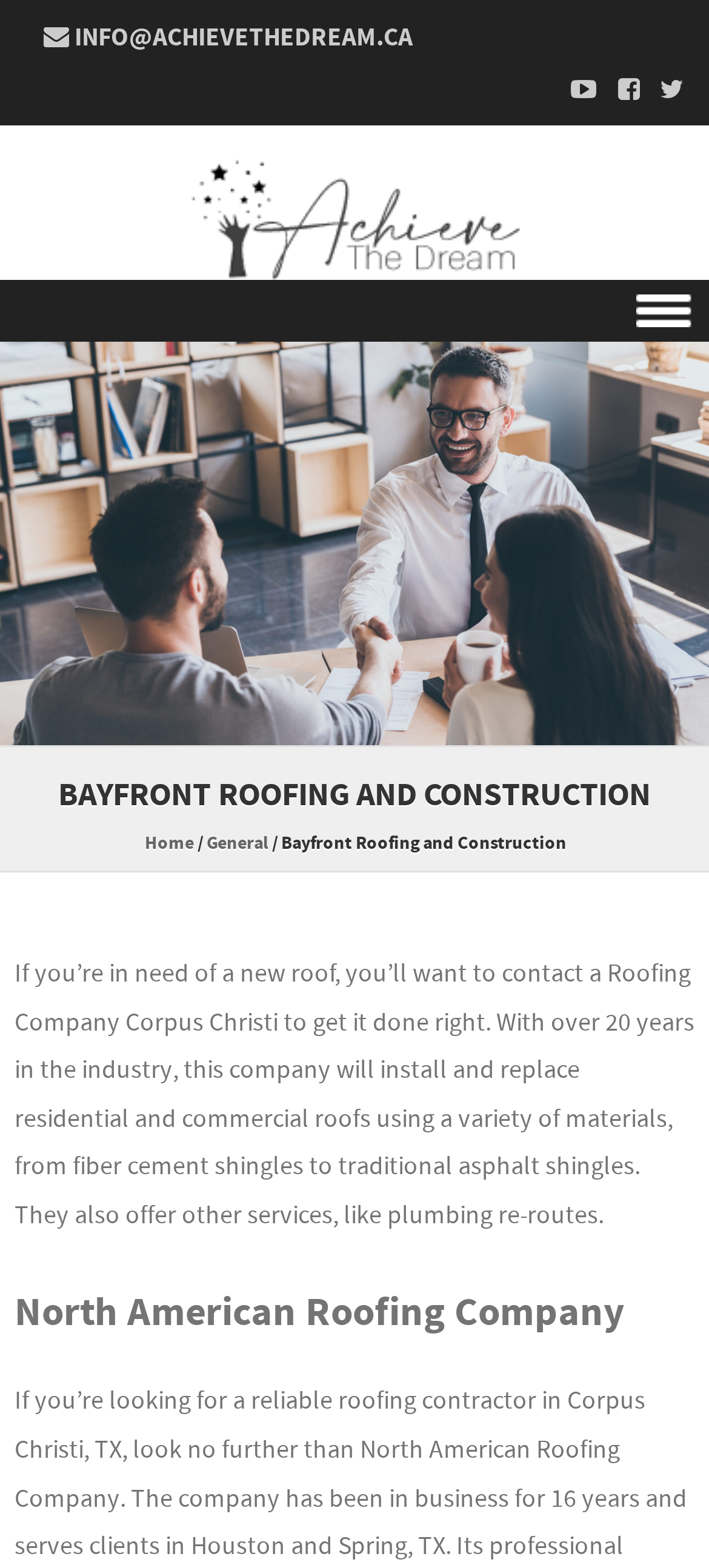Provide a single word or phrase answer to the question: 
How many social media links are there?

3